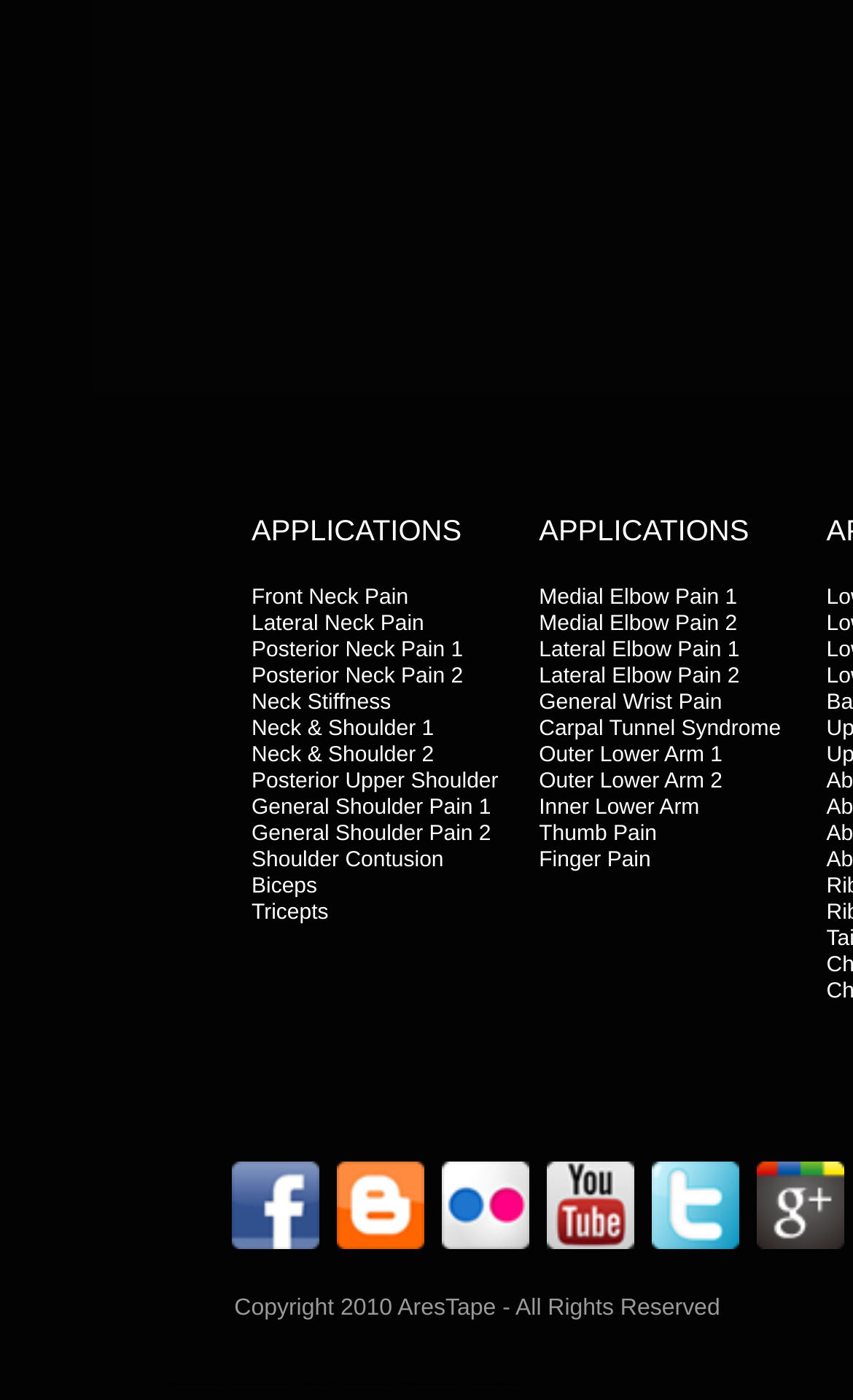How many links are there in the 'Elbow' category?
Using the visual information, answer the question in a single word or phrase.

9